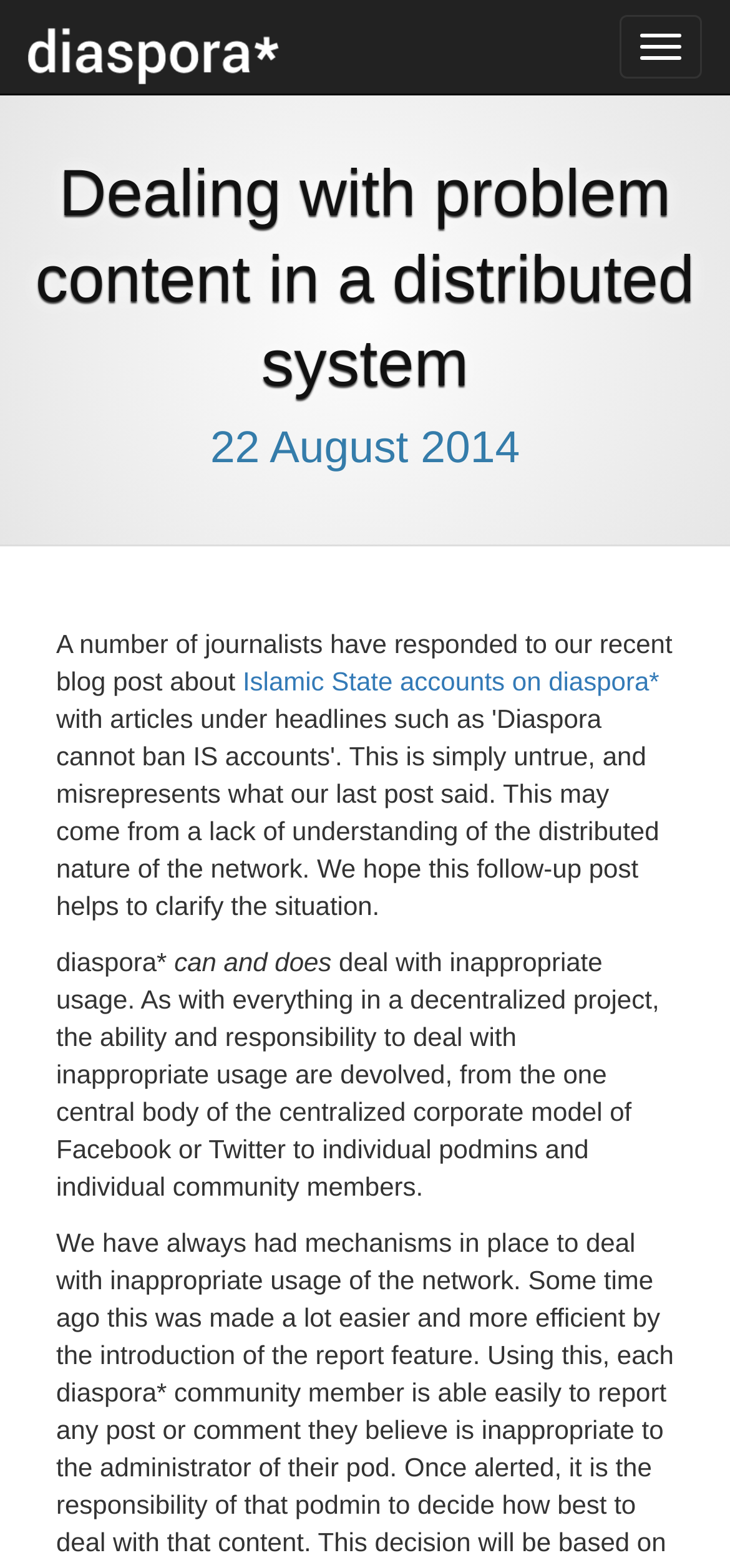Please provide a one-word or short phrase answer to the question:
What is the name of the project mentioned?

diaspora*